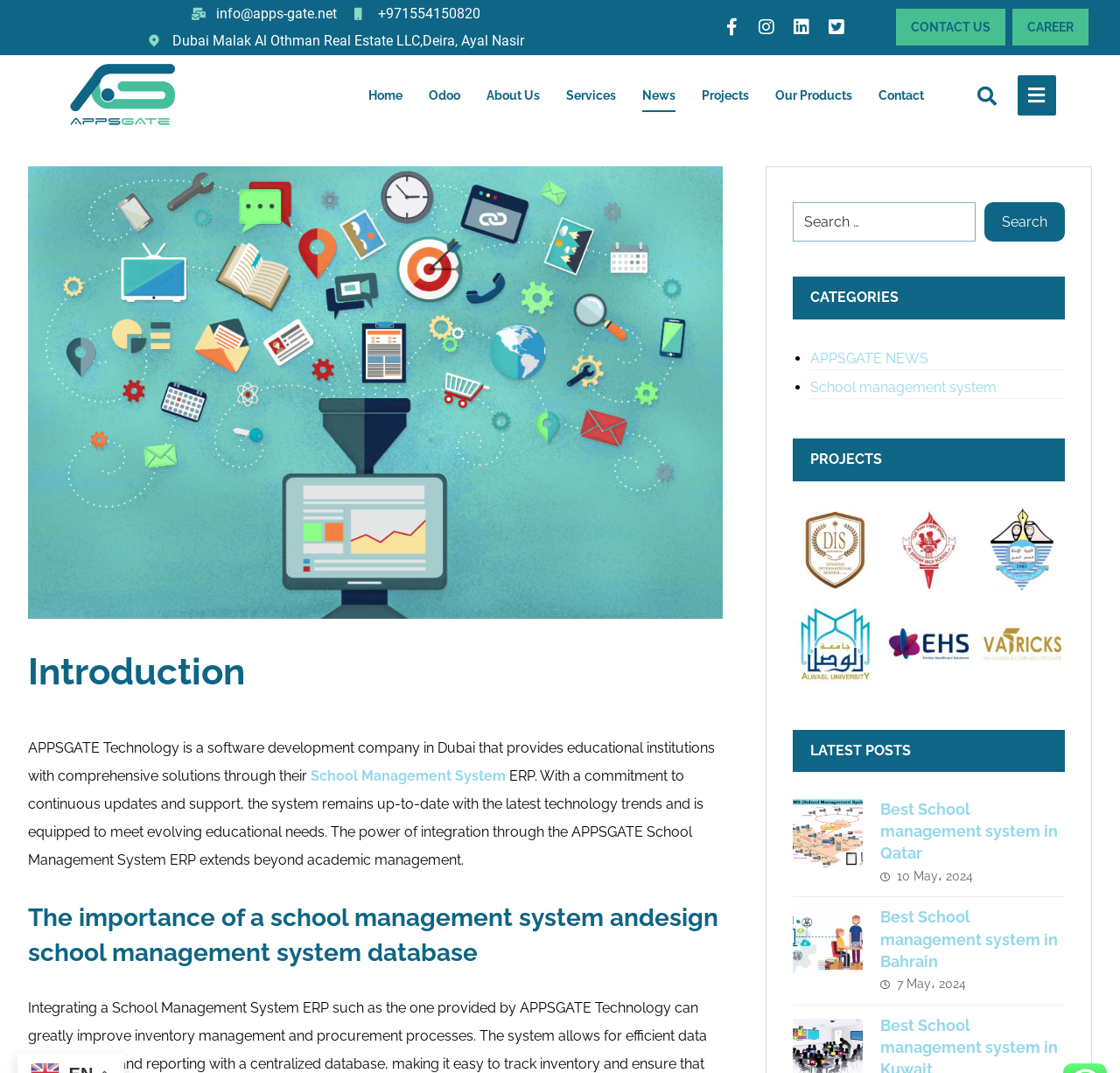Refer to the image and provide a thorough answer to this question:
What is the contact email address mentioned on the webpage?

The contact email address 'info@apps-gate.net' is mentioned on the webpage, specifically at the top-right corner of the page.